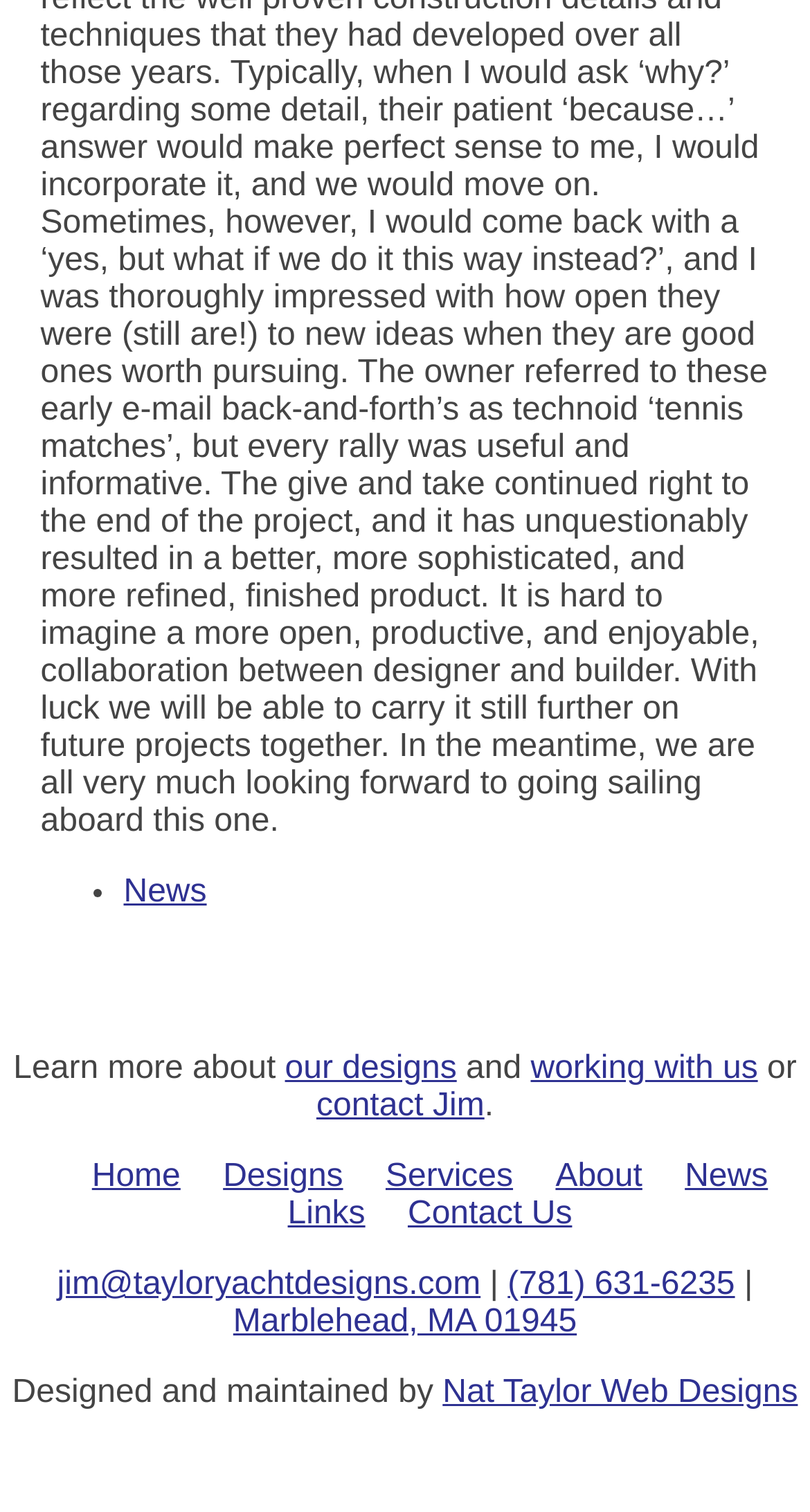Determine the bounding box for the described HTML element: "Nat Taylor Web Designs". Ensure the coordinates are four float numbers between 0 and 1 in the format [left, top, right, bottom].

[0.546, 0.91, 0.985, 0.933]